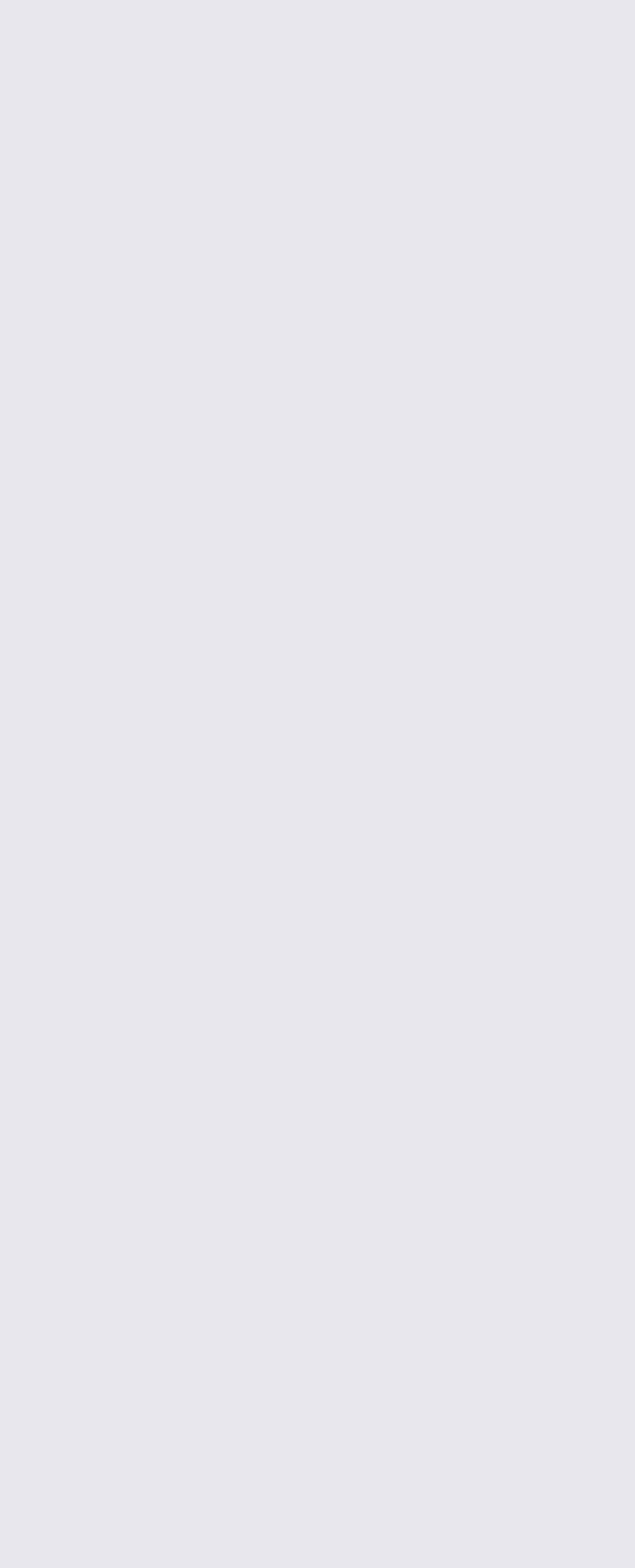Please mark the bounding box coordinates of the area that should be clicked to carry out the instruction: "View 'خدمات مشتریان'".

[0.664, 0.439, 0.923, 0.459]